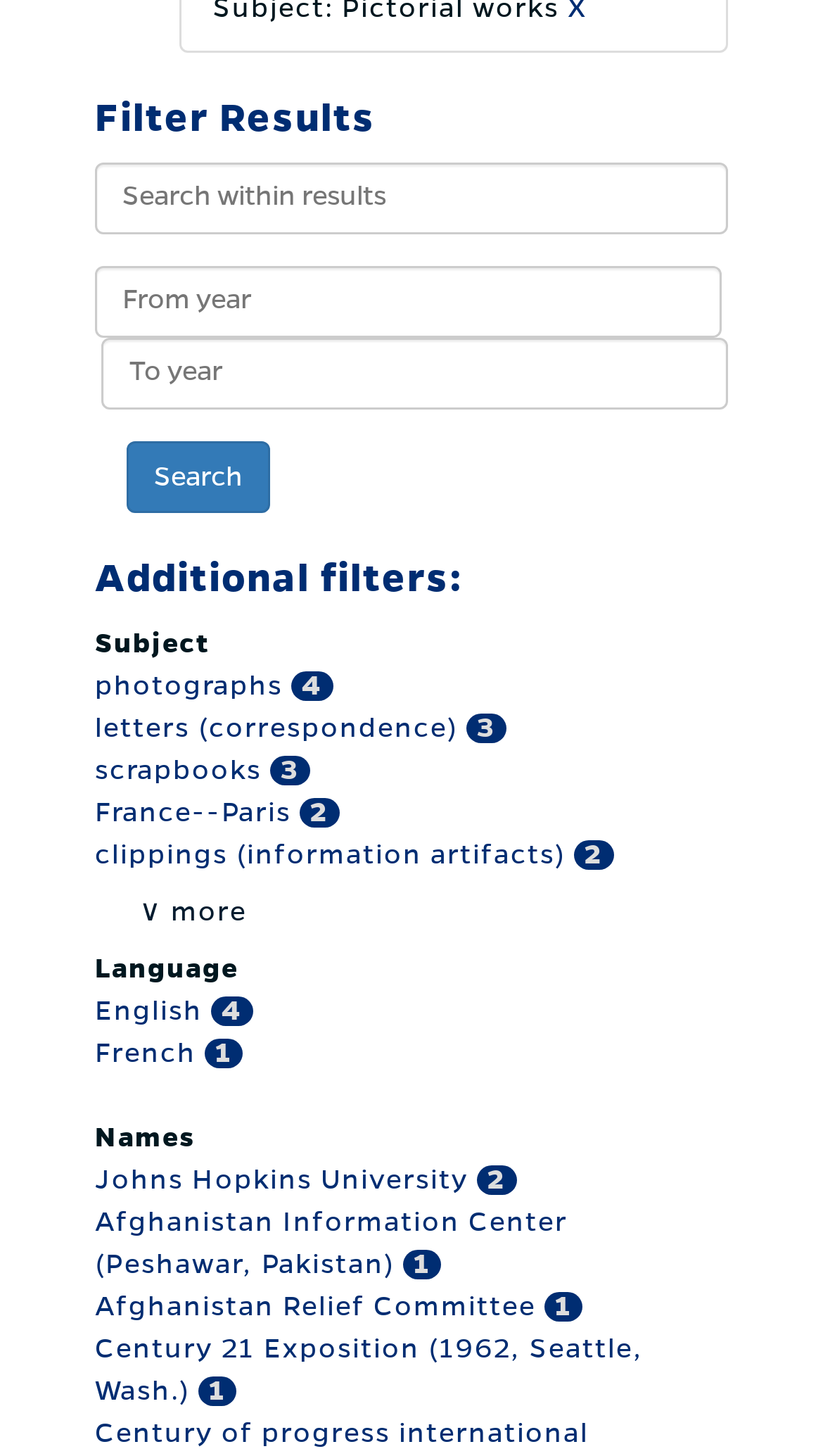What is the range of years that can be selected for filtering?
Look at the image and provide a detailed response to the question.

The webpage provides two textboxes, 'From year' and 'To year', which allow users to input a range of years to filter the search results. This suggests that the range of years that can be selected for filtering is from the 'From year' to the 'To year'.